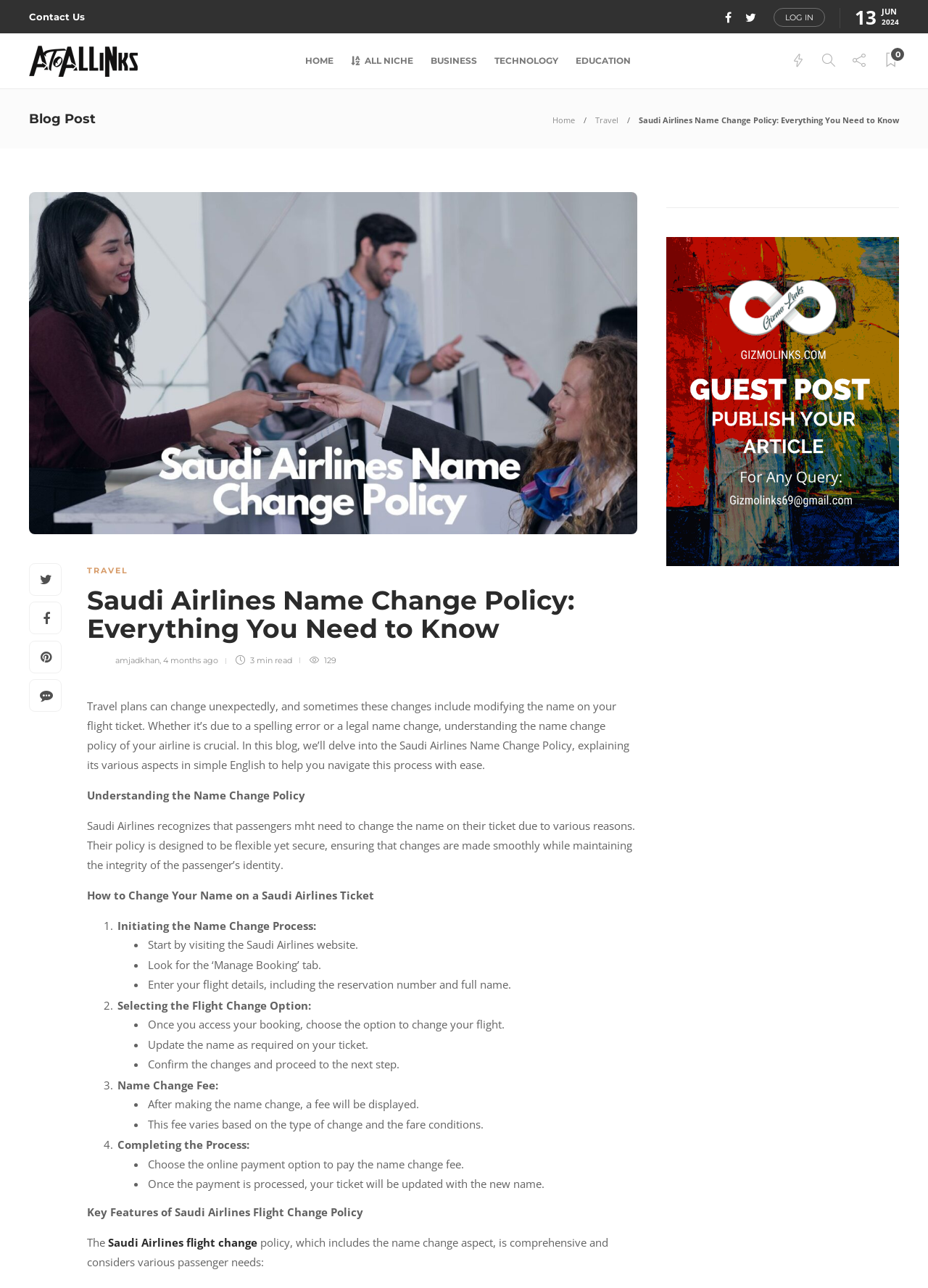Please give a succinct answer to the question in one word or phrase:
What is the name of the airline discussed in this blog post?

Saudi Airlines